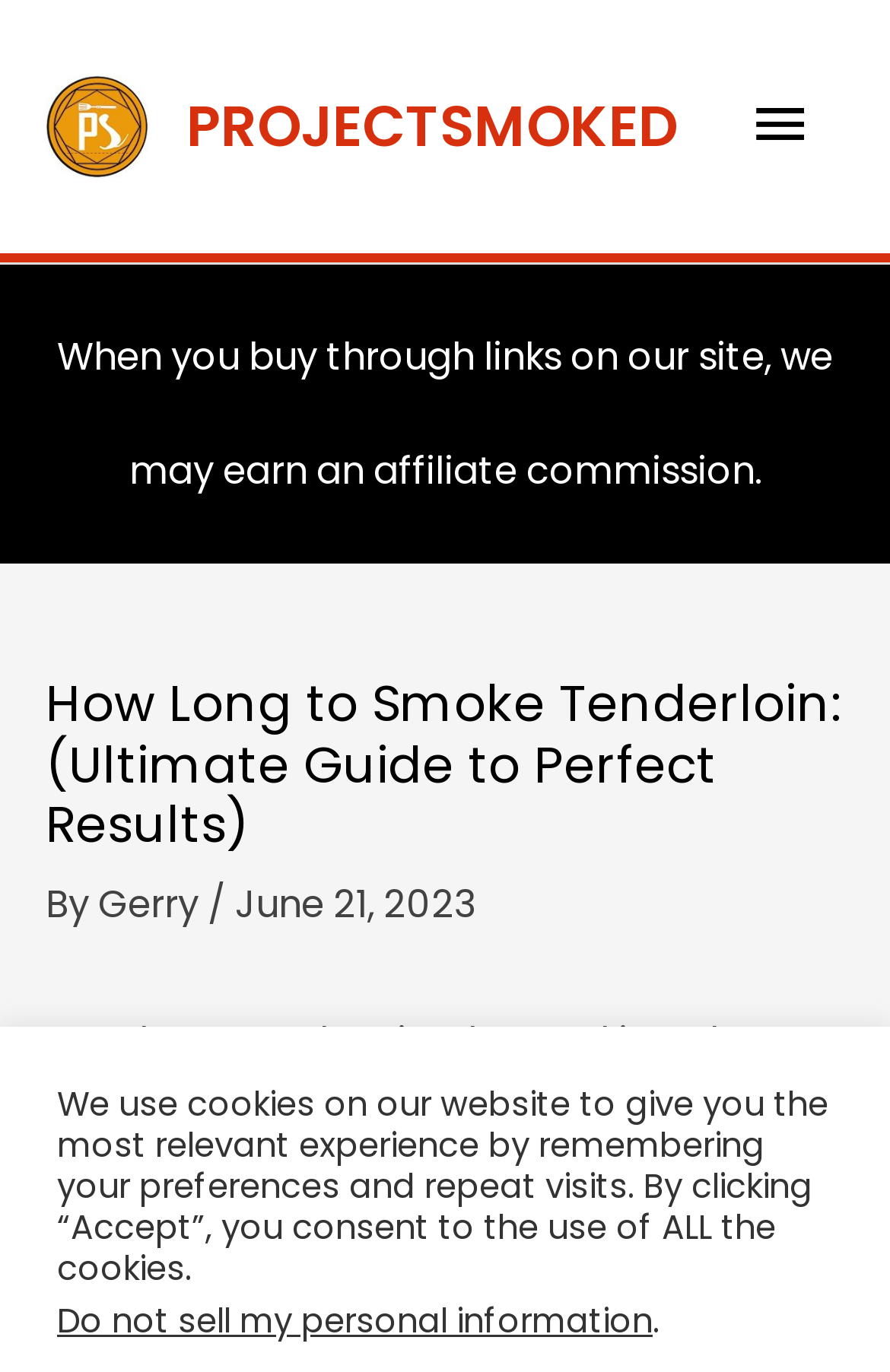Provide the bounding box coordinates of the HTML element described by the text: "Main Menu".

[0.805, 0.043, 0.949, 0.141]